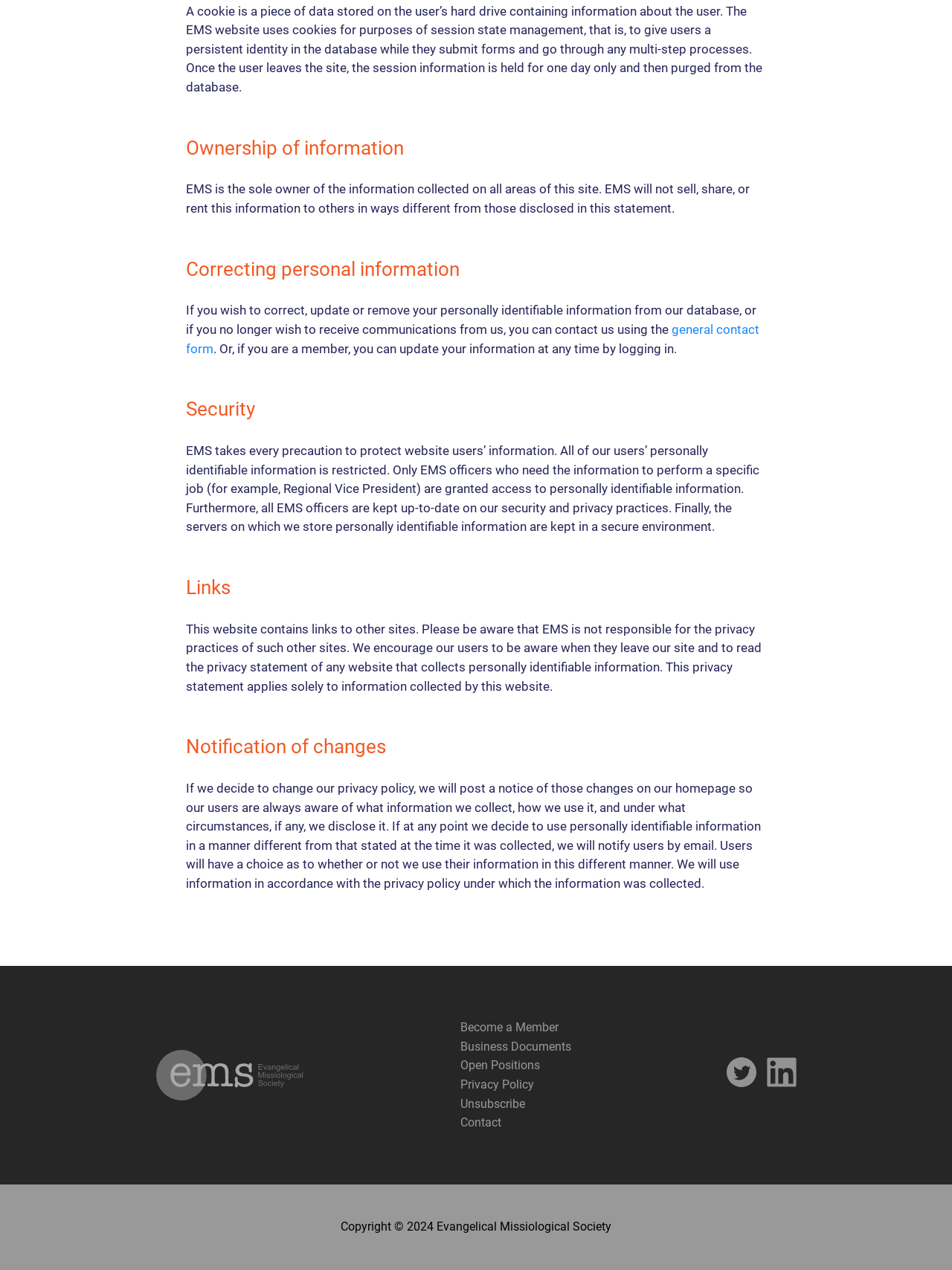Indicate the bounding box coordinates of the element that must be clicked to execute the instruction: "Contact us using the general contact form". The coordinates should be given as four float numbers between 0 and 1, i.e., [left, top, right, bottom].

[0.195, 0.254, 0.798, 0.28]